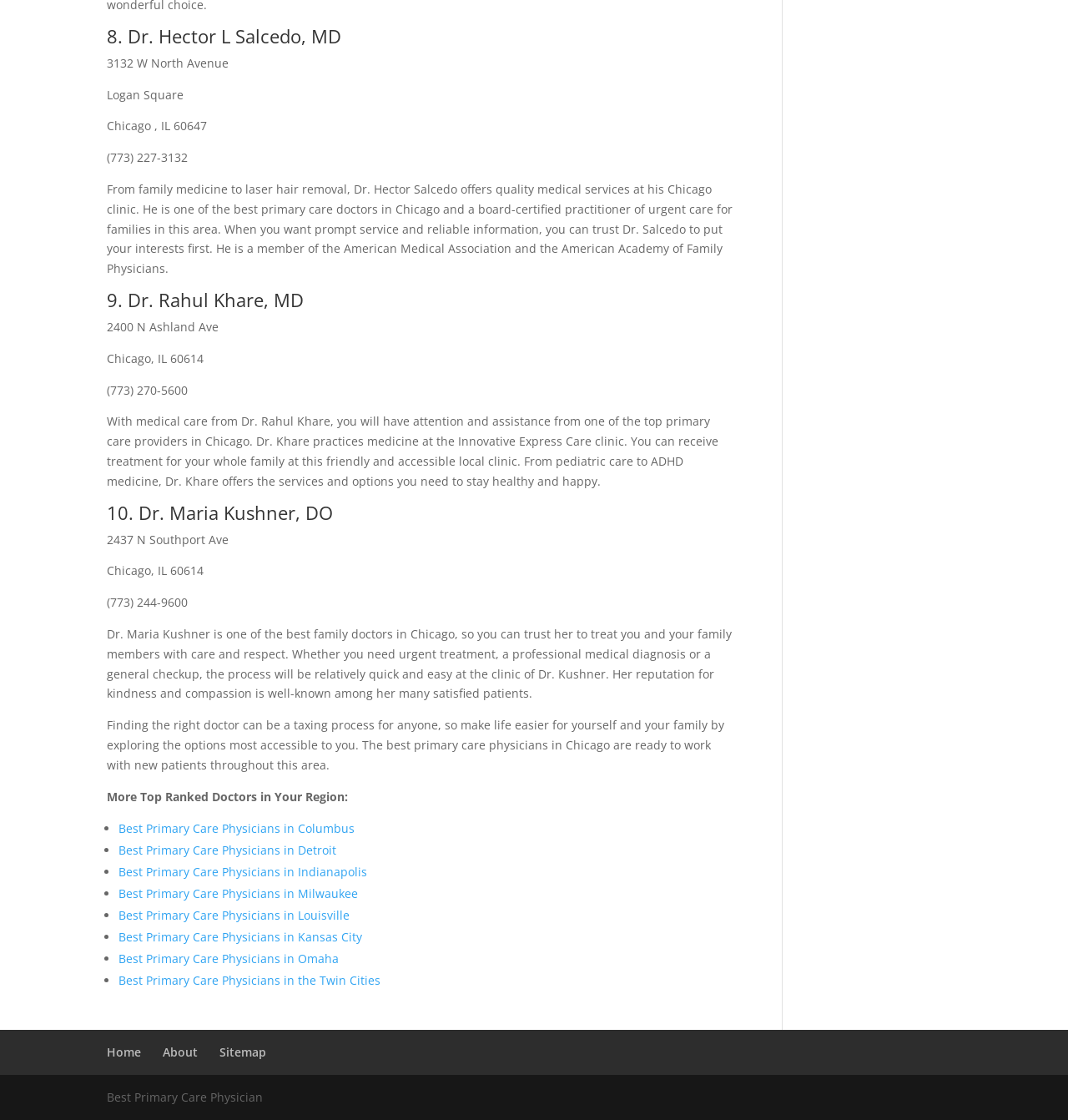How many links are there to other cities' primary care physicians?
Using the visual information, reply with a single word or short phrase.

8